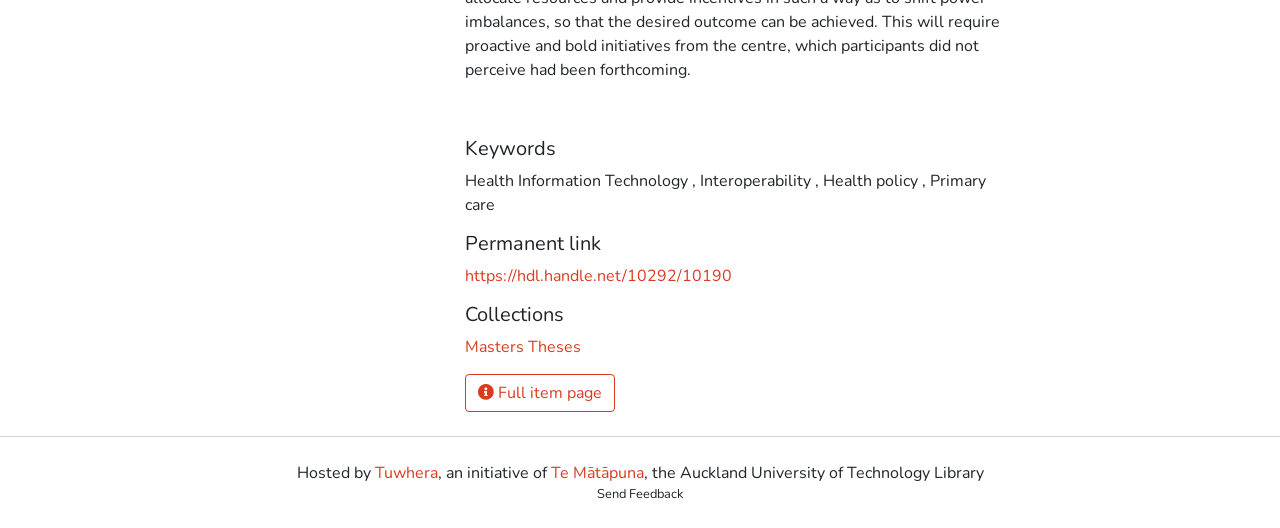What are the keywords related to this item?
Based on the image, answer the question with a single word or brief phrase.

Health Information Technology, Interoperability, Health policy, Primary care